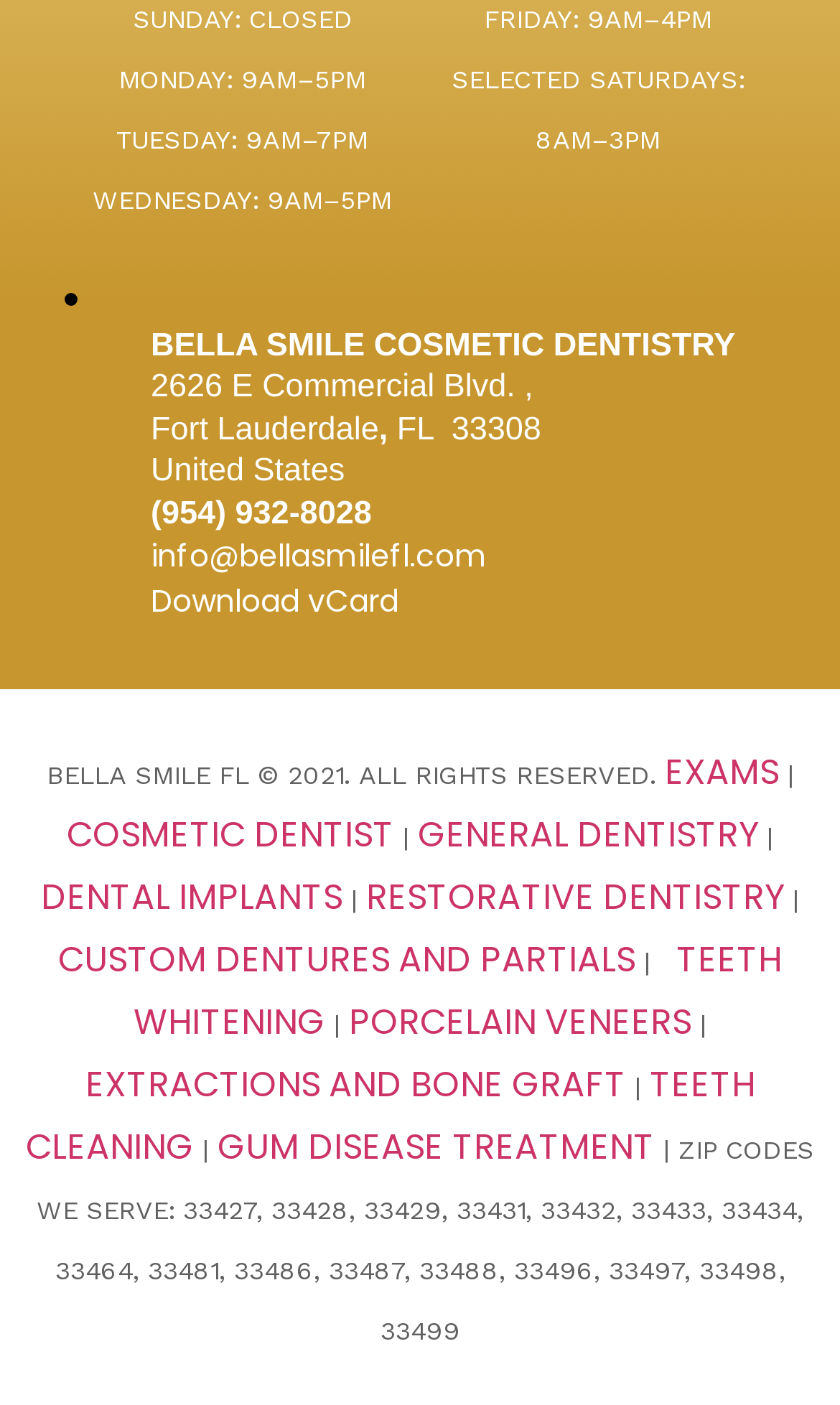Please find the bounding box coordinates of the clickable region needed to complete the following instruction: "Get the contact information via 'info@bellasmilefl.com'". The bounding box coordinates must consist of four float numbers between 0 and 1, i.e., [left, top, right, bottom].

[0.179, 0.381, 0.579, 0.411]